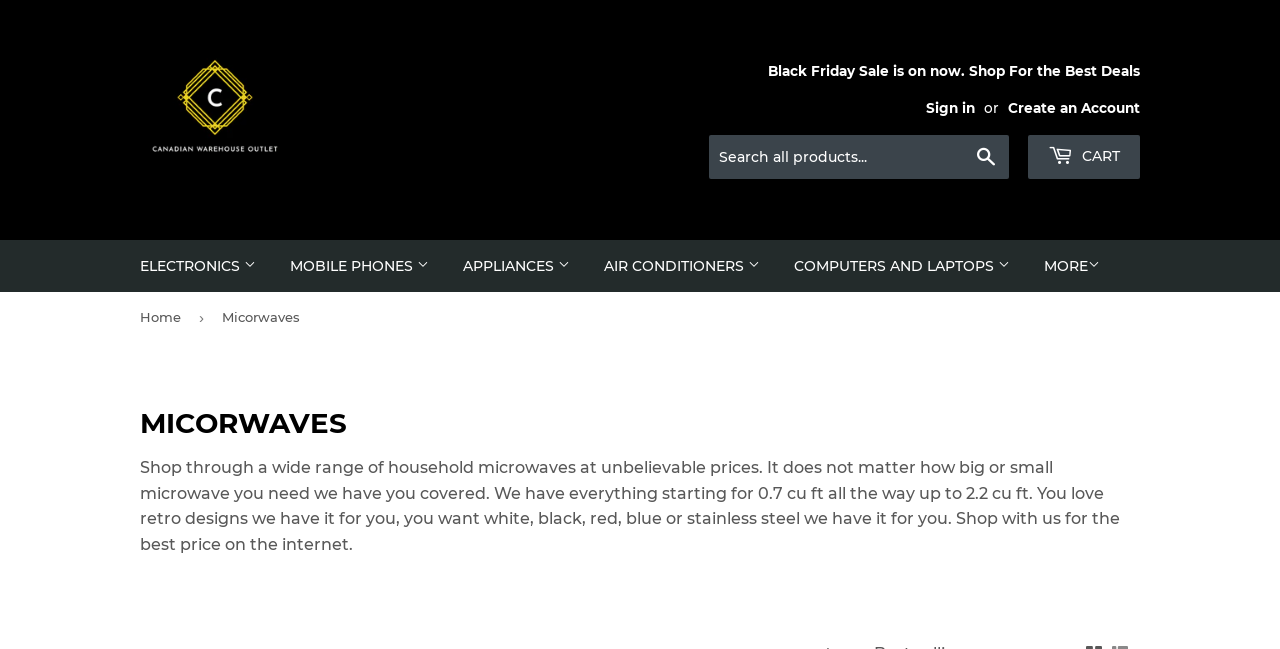Please specify the bounding box coordinates of the clickable region necessary for completing the following instruction: "View your cart". The coordinates must consist of four float numbers between 0 and 1, i.e., [left, top, right, bottom].

[0.803, 0.208, 0.891, 0.275]